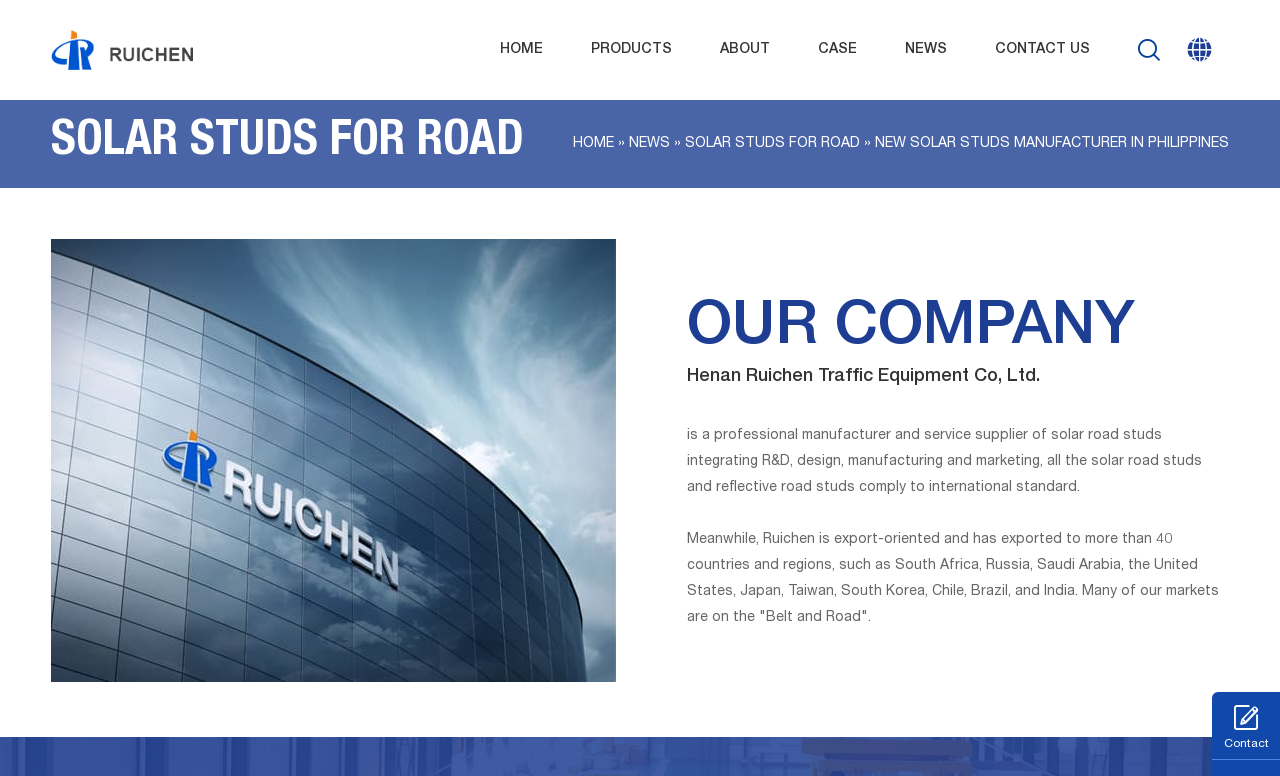Determine the bounding box coordinates of the target area to click to execute the following instruction: "View ABOUT."

[0.55, 0.0, 0.614, 0.129]